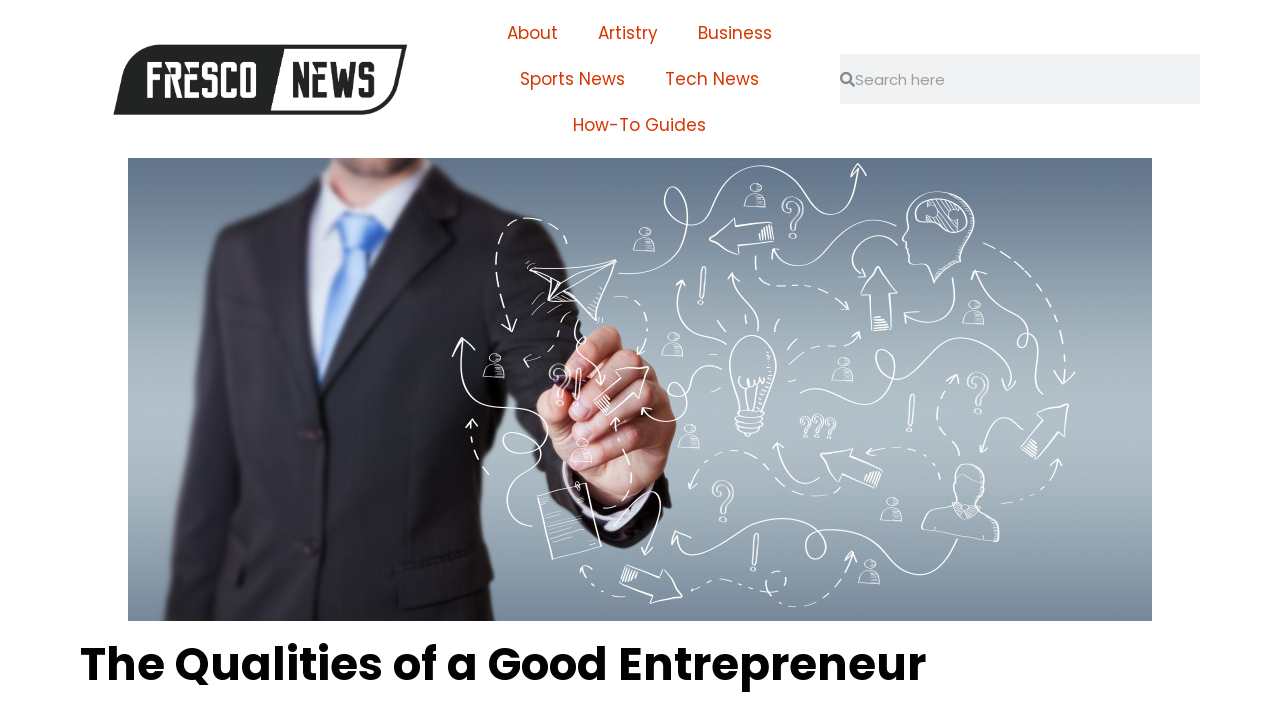What is the topic of the main heading?
Using the image, provide a concise answer in one word or a short phrase.

Entrepreneur